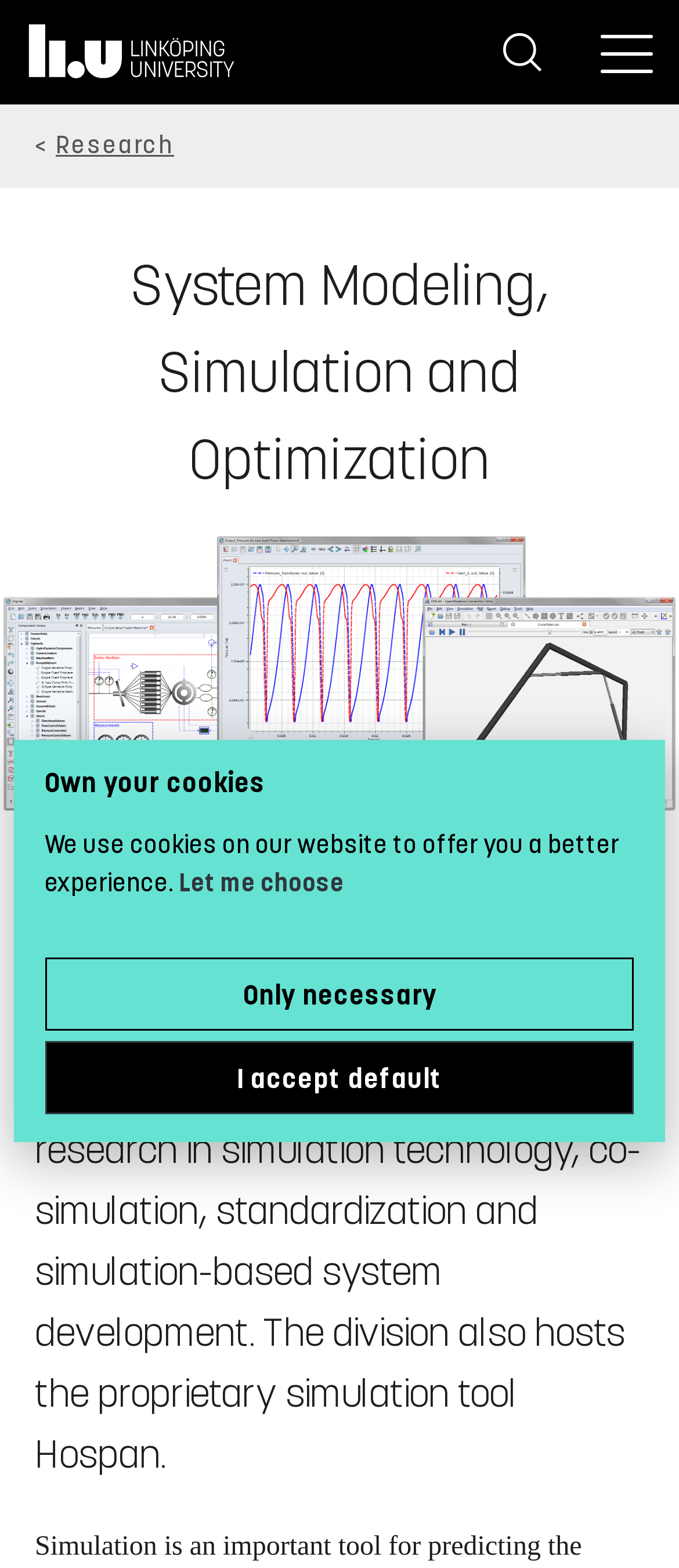Provide a one-word or short-phrase answer to the question:
What is the topic of the image on the webpage?

System simulation and optimization